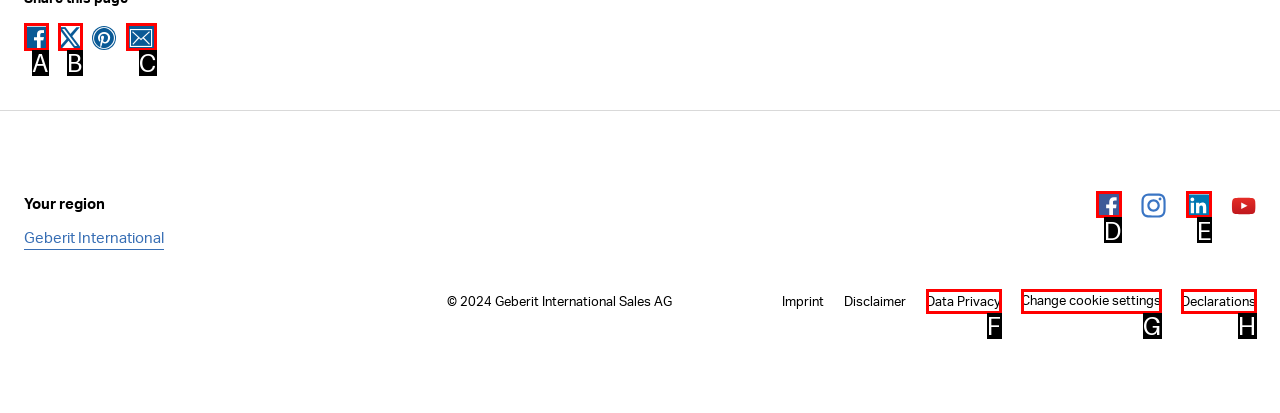Select the HTML element that corresponds to the description: Change cookie settings. Answer with the letter of the matching option directly from the choices given.

G